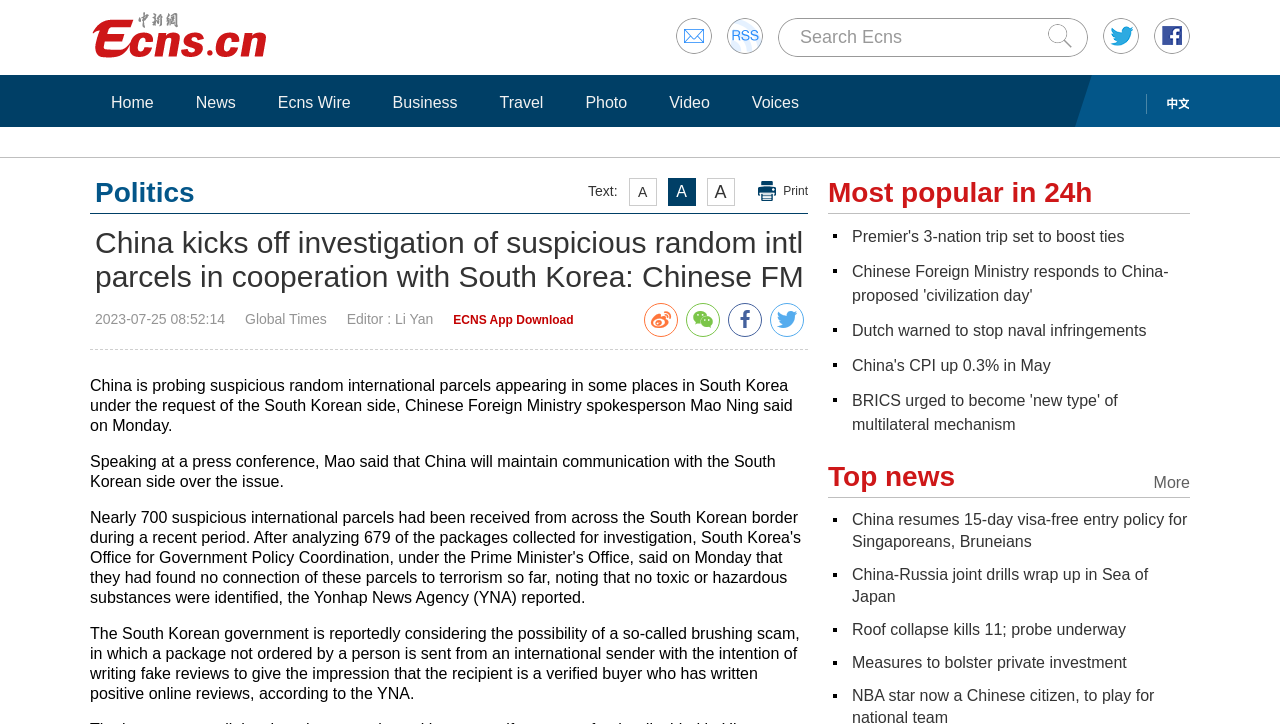Using the information shown in the image, answer the question with as much detail as possible: What is the language of the webpage?

I inferred this from the text content of the webpage, which appears to be written in English. There are also links to other languages, such as '中文', but the primary content is in English.